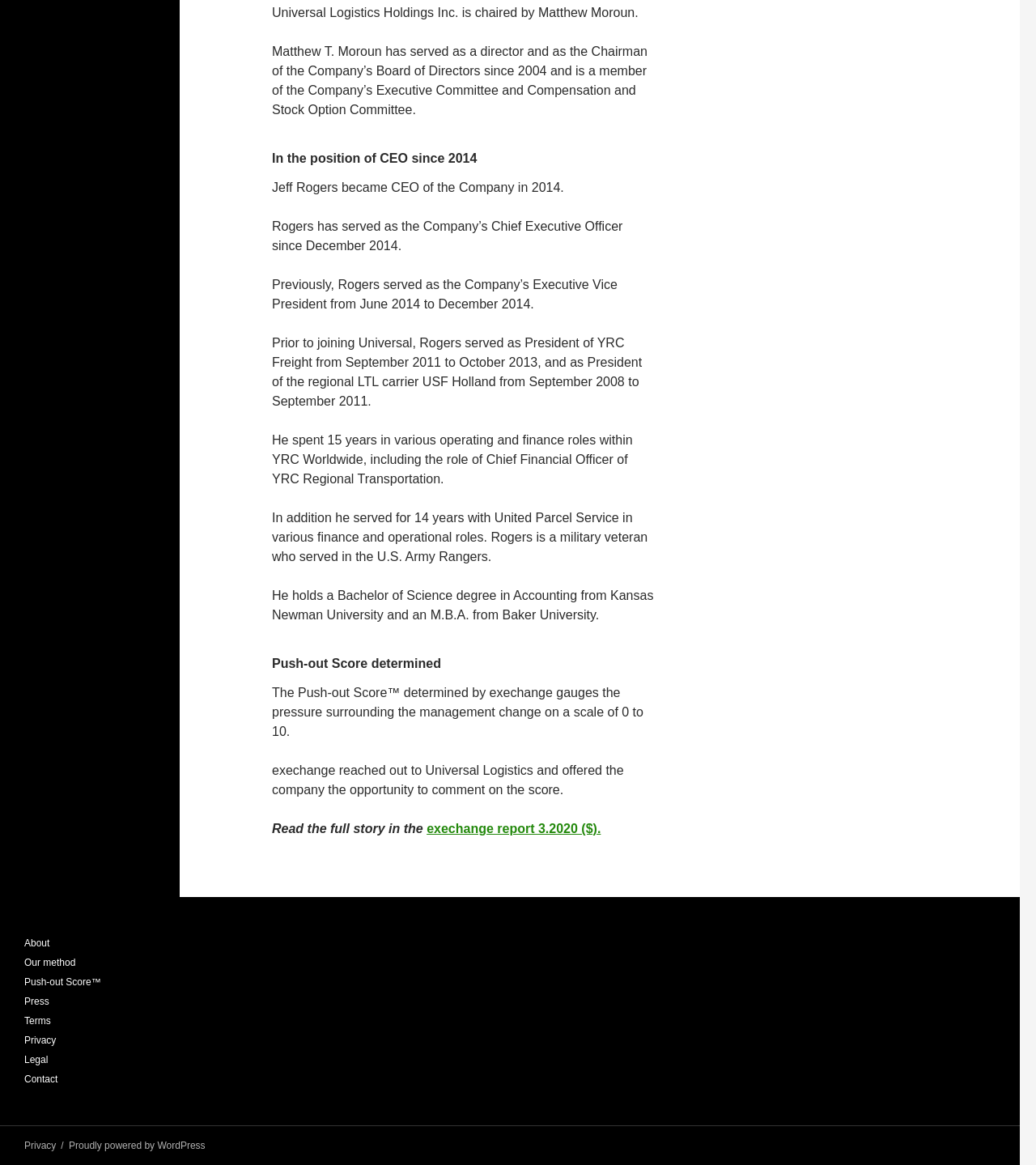Please give a concise answer to this question using a single word or phrase: 
What is the position held by Jeff Rogers since 2014?

CEO